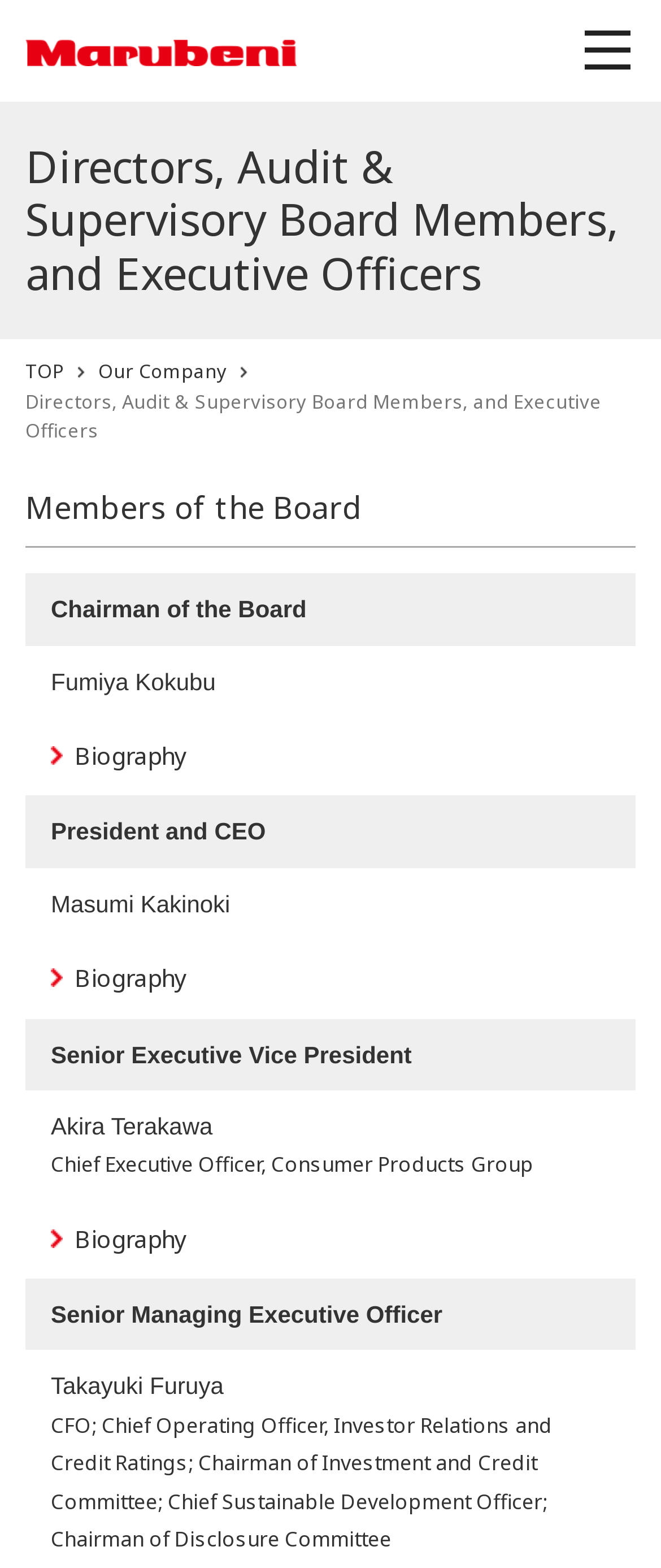What is the title of the table?
Answer the question with just one word or phrase using the image.

Members of the Board